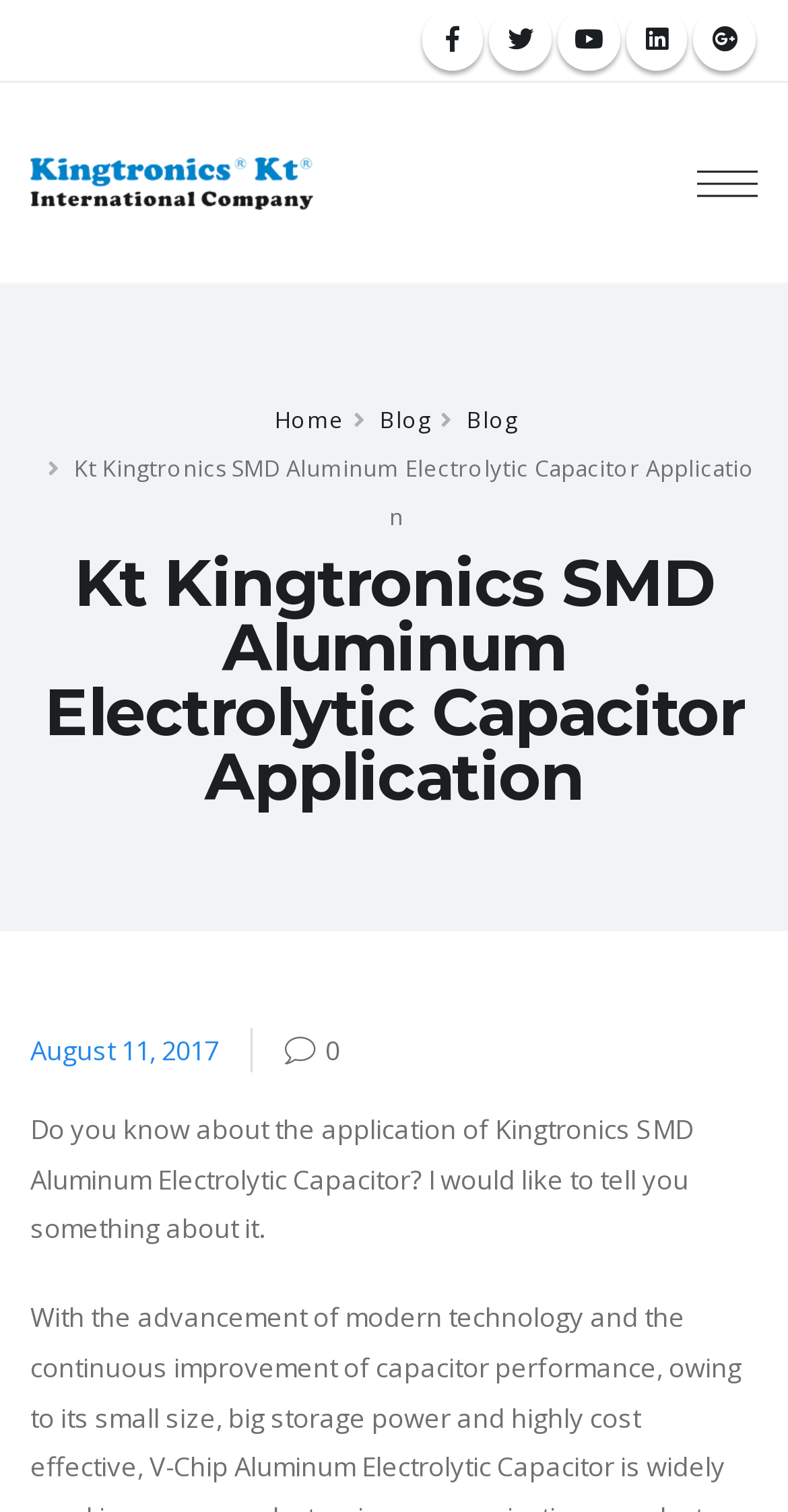Can you determine the bounding box coordinates of the area that needs to be clicked to fulfill the following instruction: "Click the read more button"?

[0.885, 0.102, 0.962, 0.142]